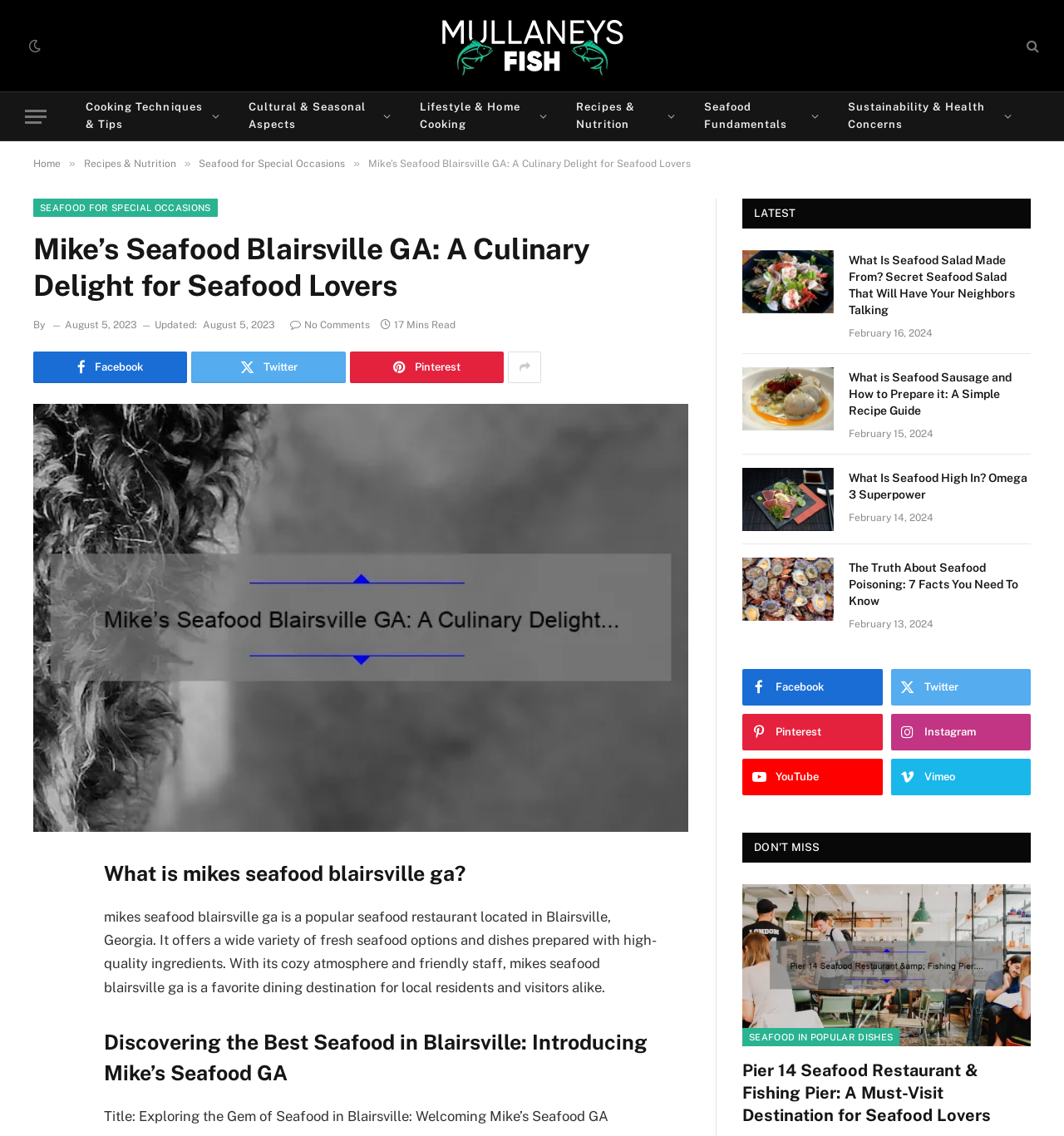Please identify the bounding box coordinates of the element I need to click to follow this instruction: "View the 'Home' page".

[0.031, 0.139, 0.057, 0.149]